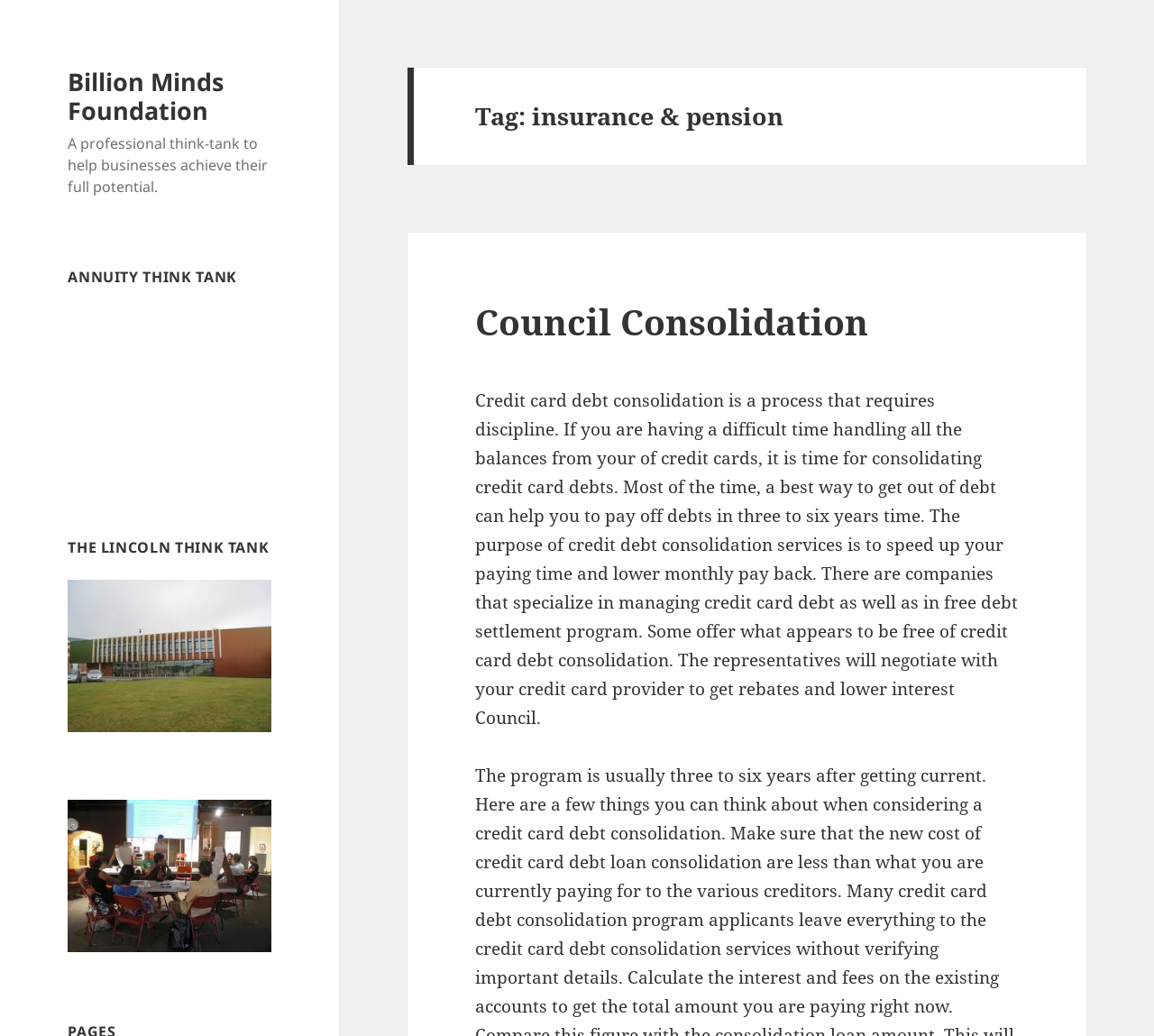Extract the bounding box coordinates for the UI element described by the text: "Council Consolidation". The coordinates should be in the form of [left, top, right, bottom] with values between 0 and 1.

[0.412, 0.287, 0.752, 0.333]